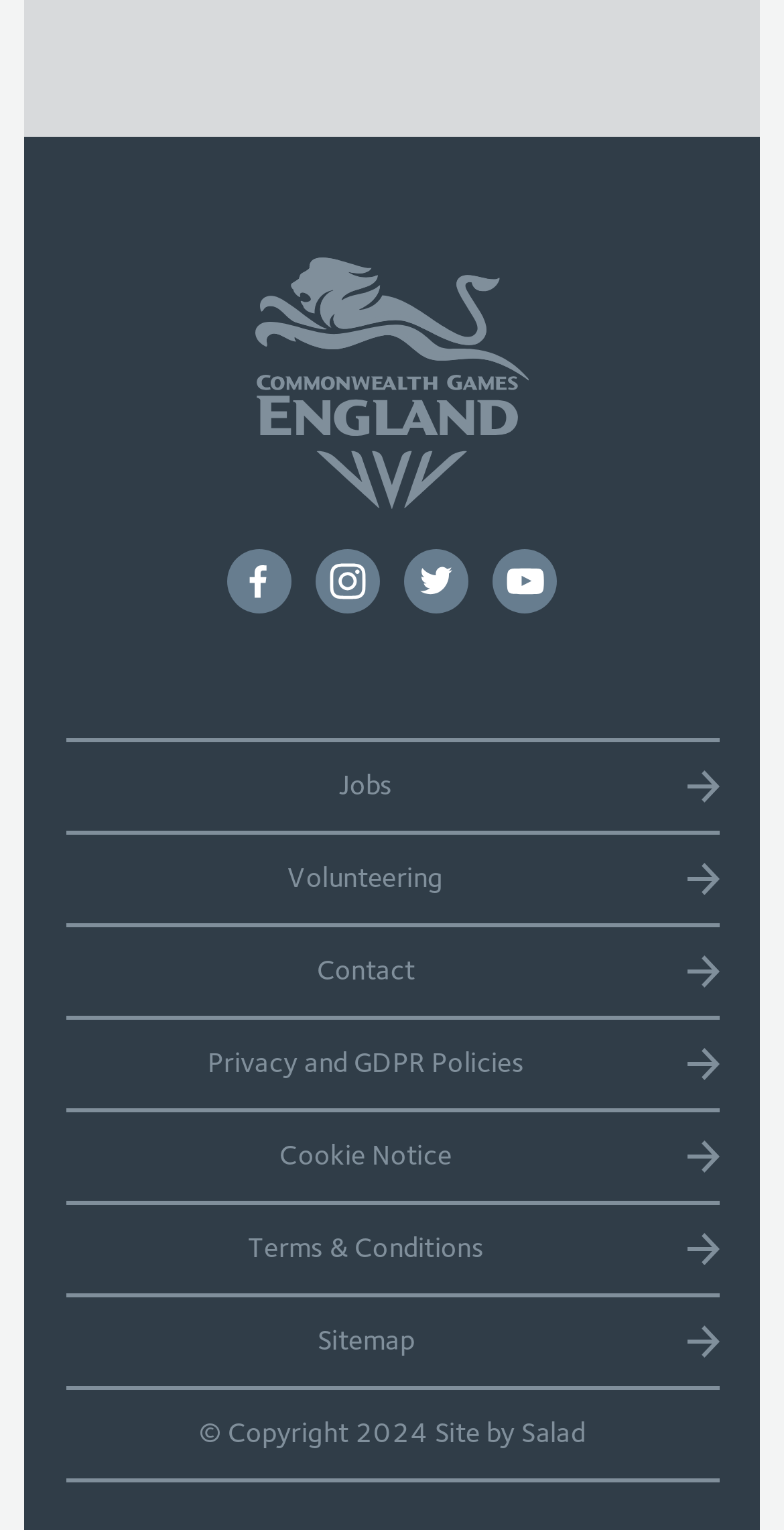Please identify the bounding box coordinates of the area that needs to be clicked to fulfill the following instruction: "Contact the site."

[0.083, 0.606, 0.917, 0.664]